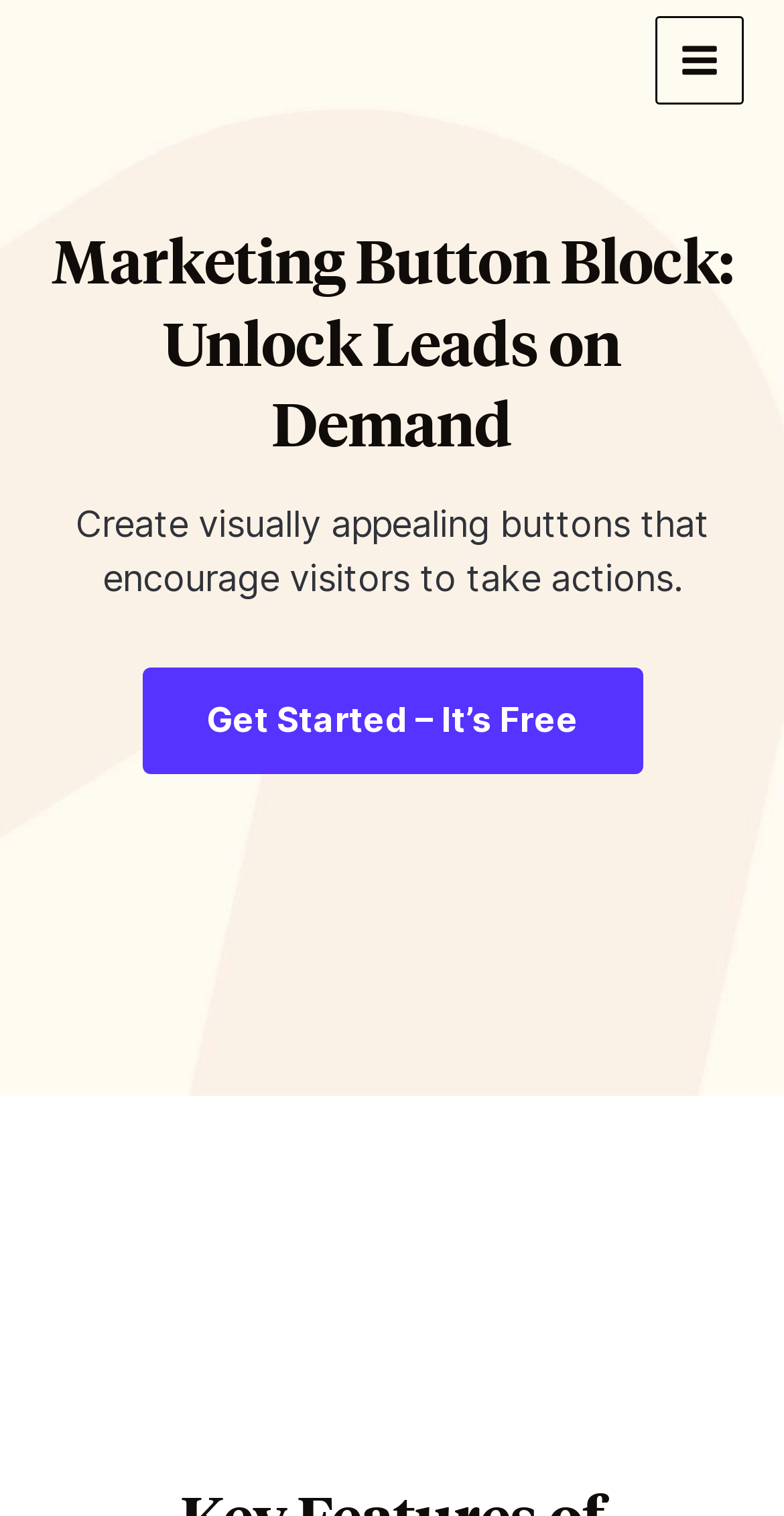Construct a comprehensive caption that outlines the webpage's structure and content.

The webpage is about the Spectra marketing button block, a tool designed to help users create engaging calls to action to achieve their goals. At the top left of the page, there is a link to "Spectra" and a button labeled "Main Menu" at the top right. 

Below the top section, there is a heading that reads "Marketing Button Block: Unlock Leads on Demand". This heading is followed by a paragraph of text that explains the purpose of the marketing button block, which is to create visually appealing buttons that encourage visitors to take actions. 

To the right of the paragraph, there is a call-to-action link labeled "Get Started – It’s Free". Below the text and the call-to-action link, there is a large figure that takes up most of the page's width, containing an image related to the marketing button block.